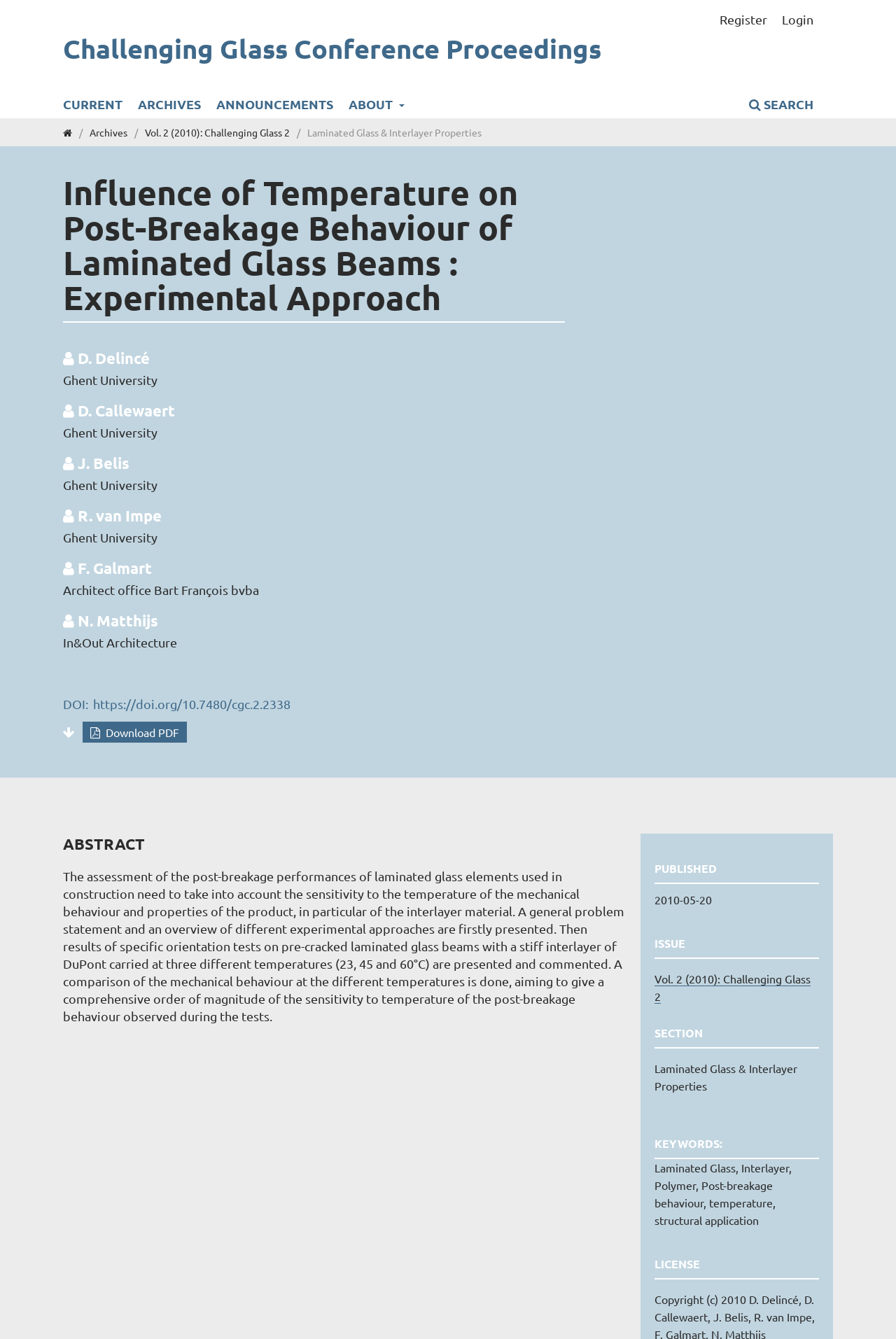Answer the following query concisely with a single word or phrase:
What is the DOI of this paper?

https://doi.org/10.7480/cgc.2.2338